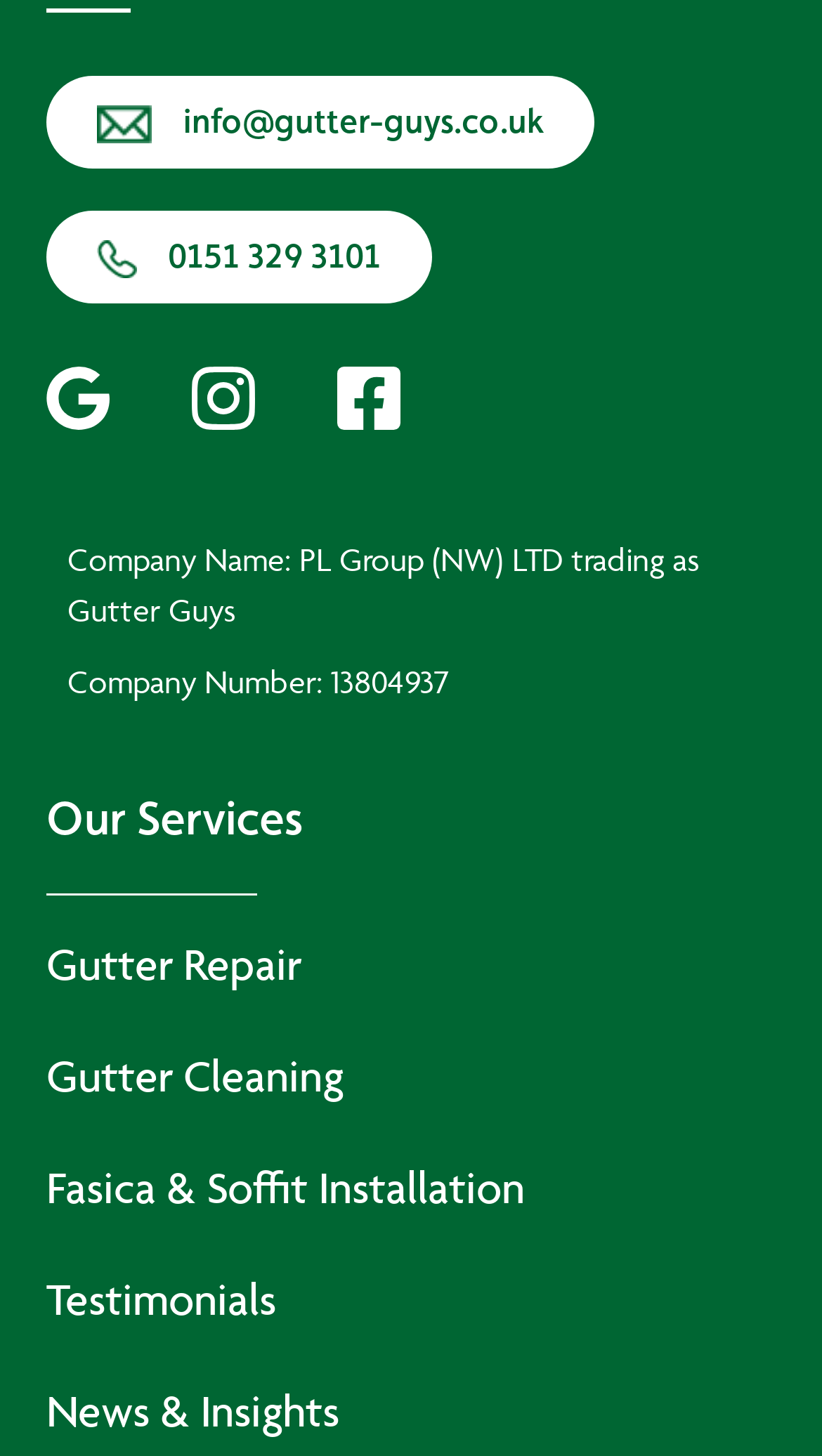Please indicate the bounding box coordinates of the element's region to be clicked to achieve the instruction: "Learn about our gutter repair service". Provide the coordinates as four float numbers between 0 and 1, i.e., [left, top, right, bottom].

[0.056, 0.639, 0.944, 0.687]